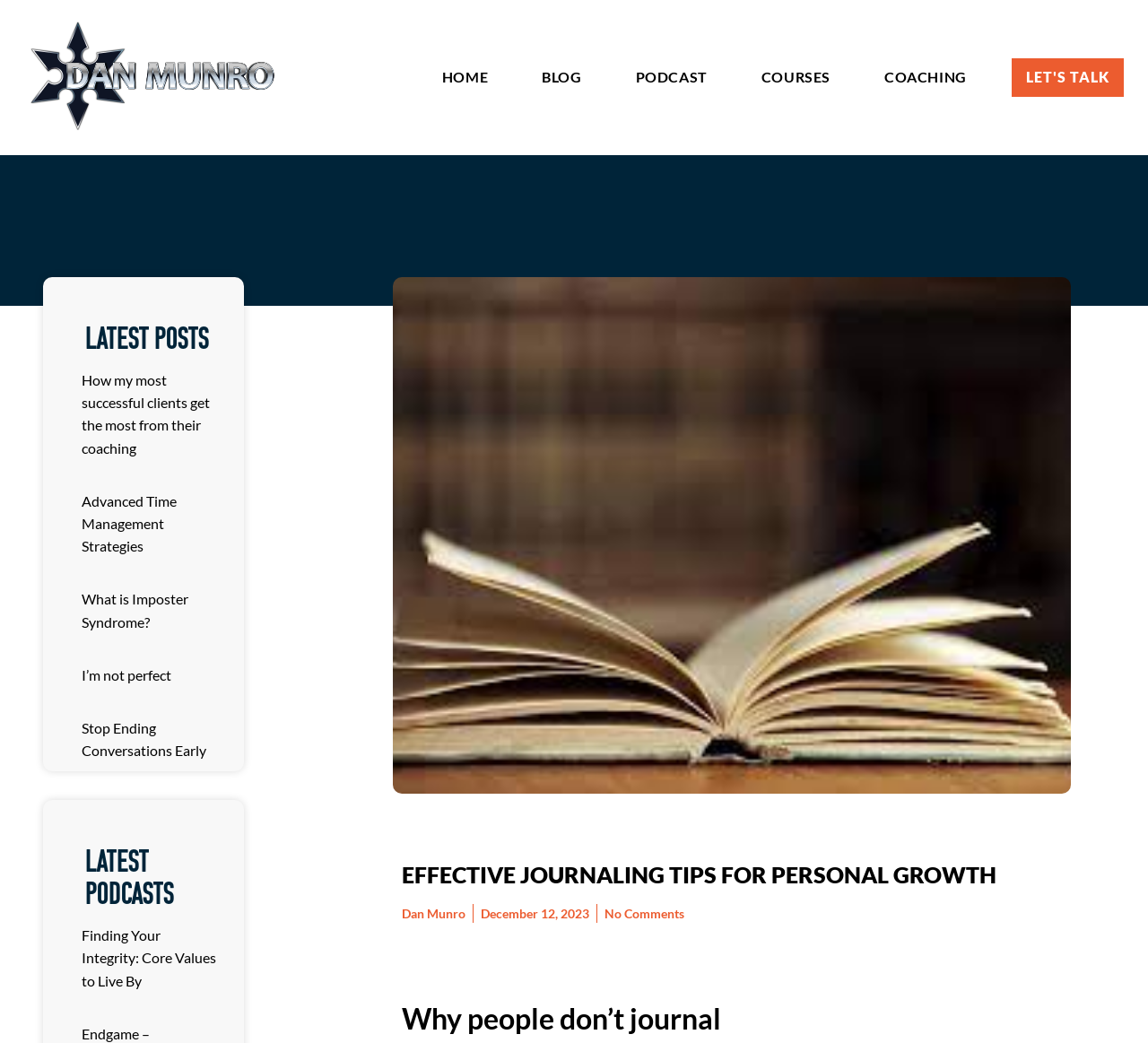Please find and report the primary heading text from the webpage.

EFFECTIVE JOURNALING TIPS FOR PERSONAL GROWTH